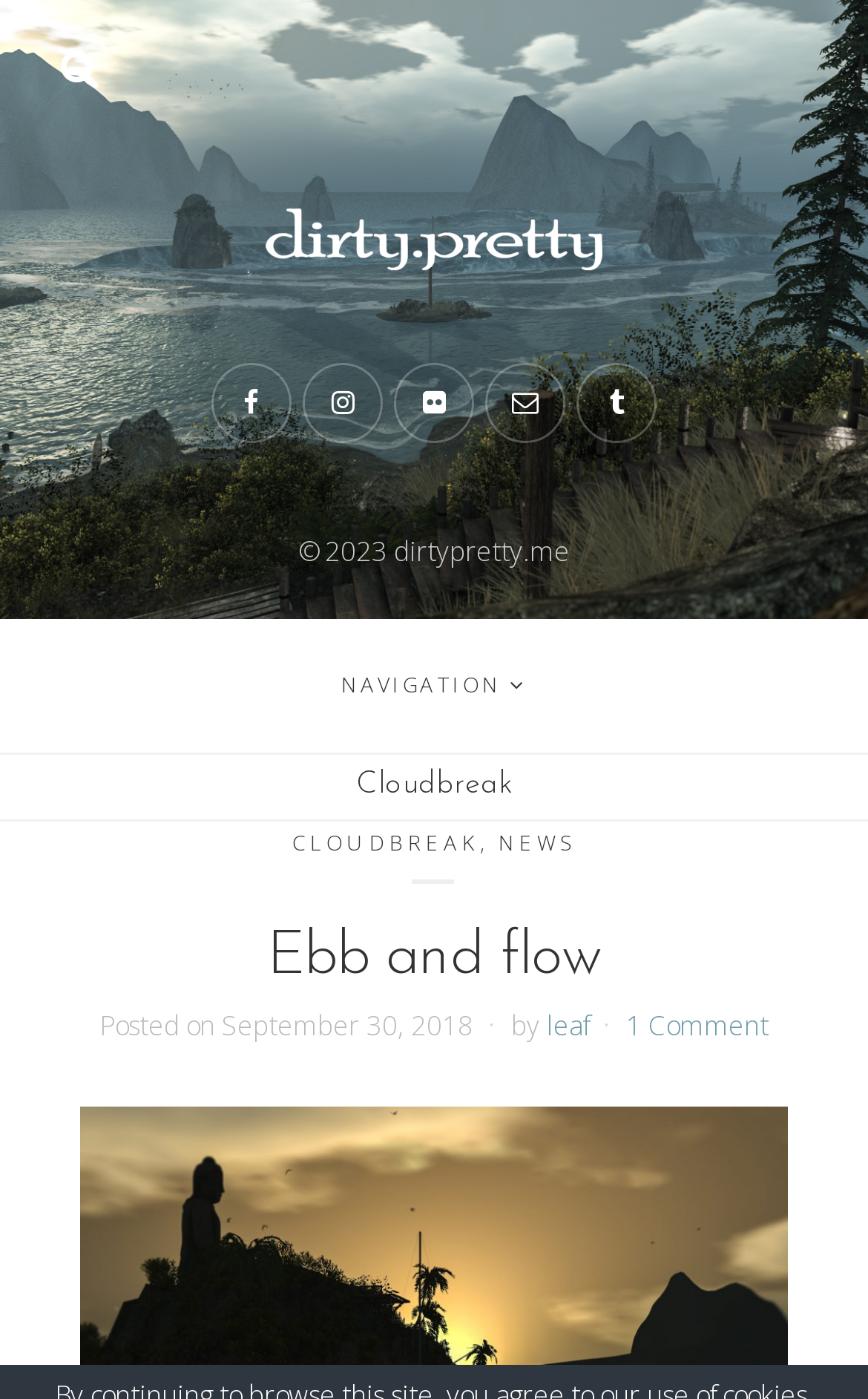Please respond to the question using a single word or phrase:
What is the title of the latest article?

Ebb and flow